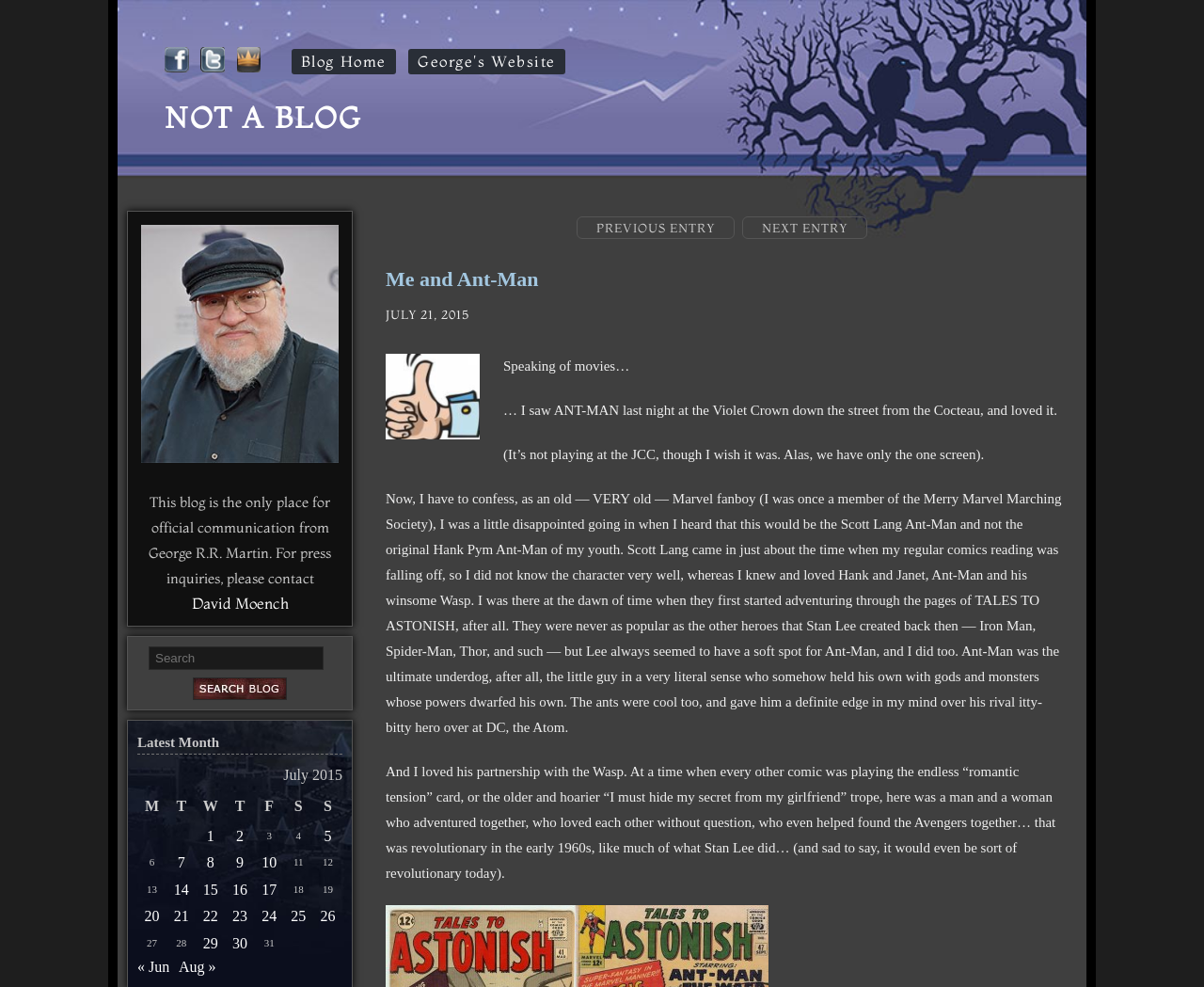Show the bounding box coordinates for the HTML element as described: "Me and Ant-Man".

[0.32, 0.271, 0.447, 0.294]